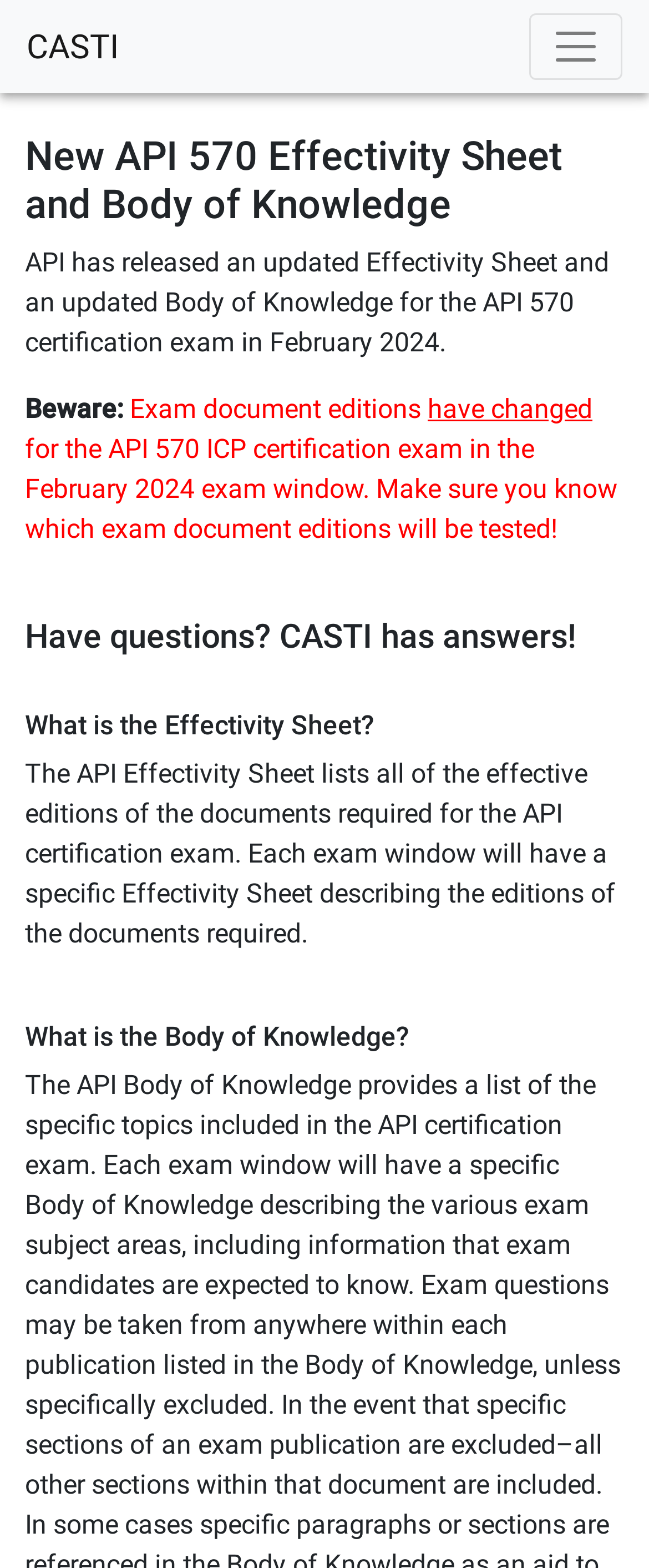Answer succinctly with a single word or phrase:
What has changed for the API 570 ICP certification exam?

Exam document editions